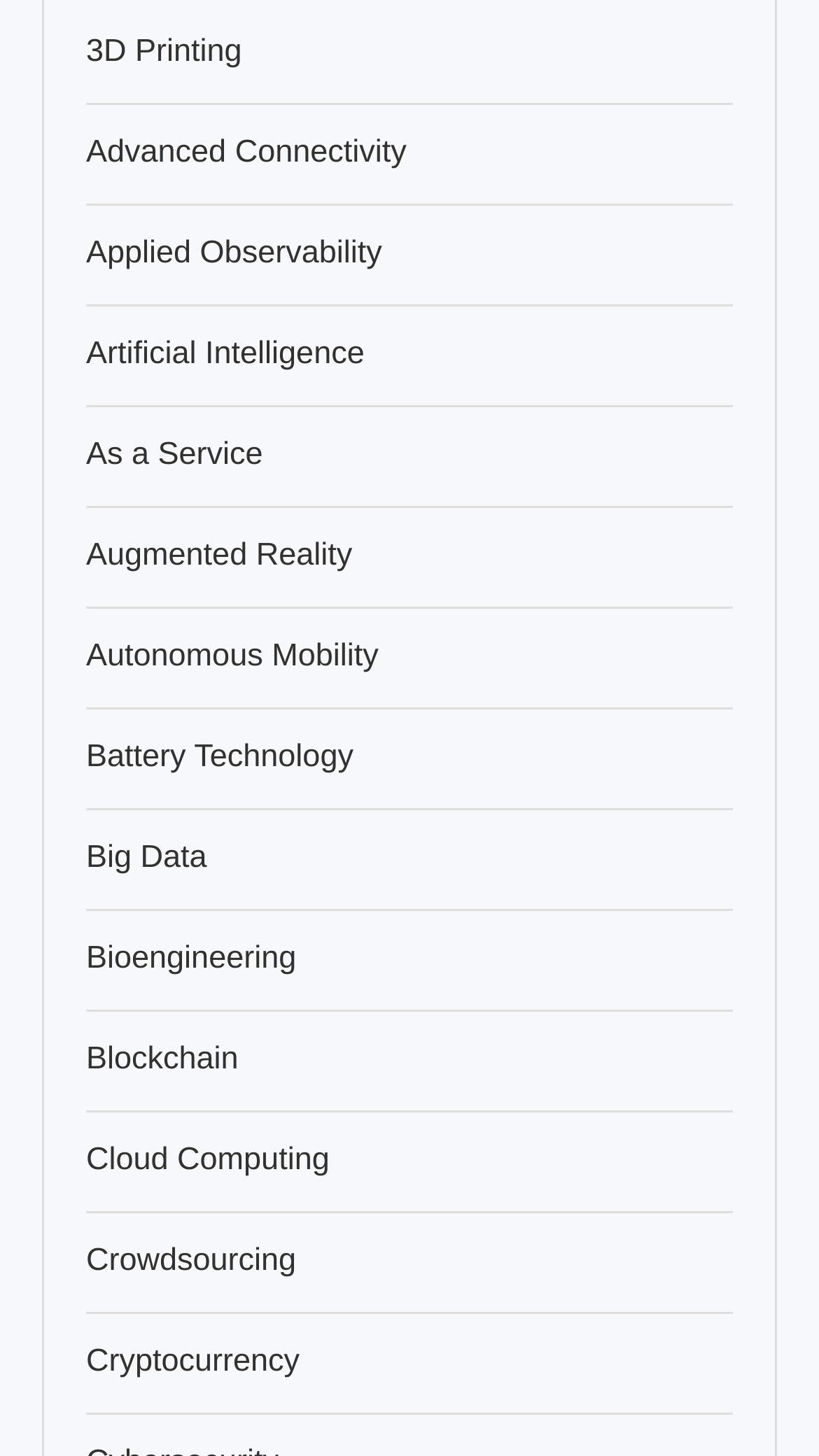Determine the bounding box coordinates for the area you should click to complete the following instruction: "Read about Blockchain".

[0.105, 0.715, 0.291, 0.74]